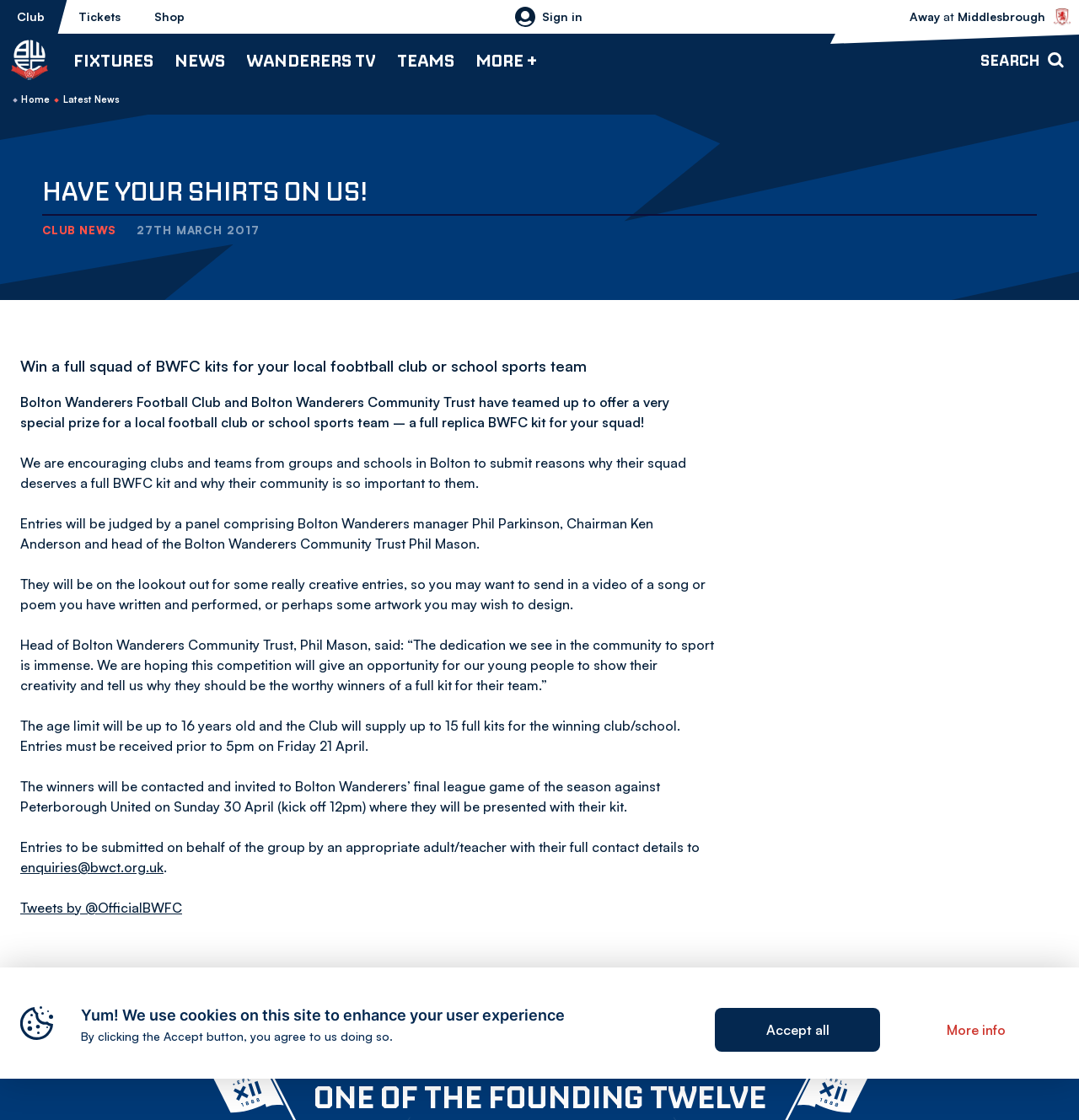Utilize the details in the image to thoroughly answer the following question: What is the name of the football club?

I inferred this answer by looking at the image with the text 'Bolton Wanderers FC' and the link 'Back to homepage Bolton Wanderers FC' which suggests that the webpage is related to this football club.